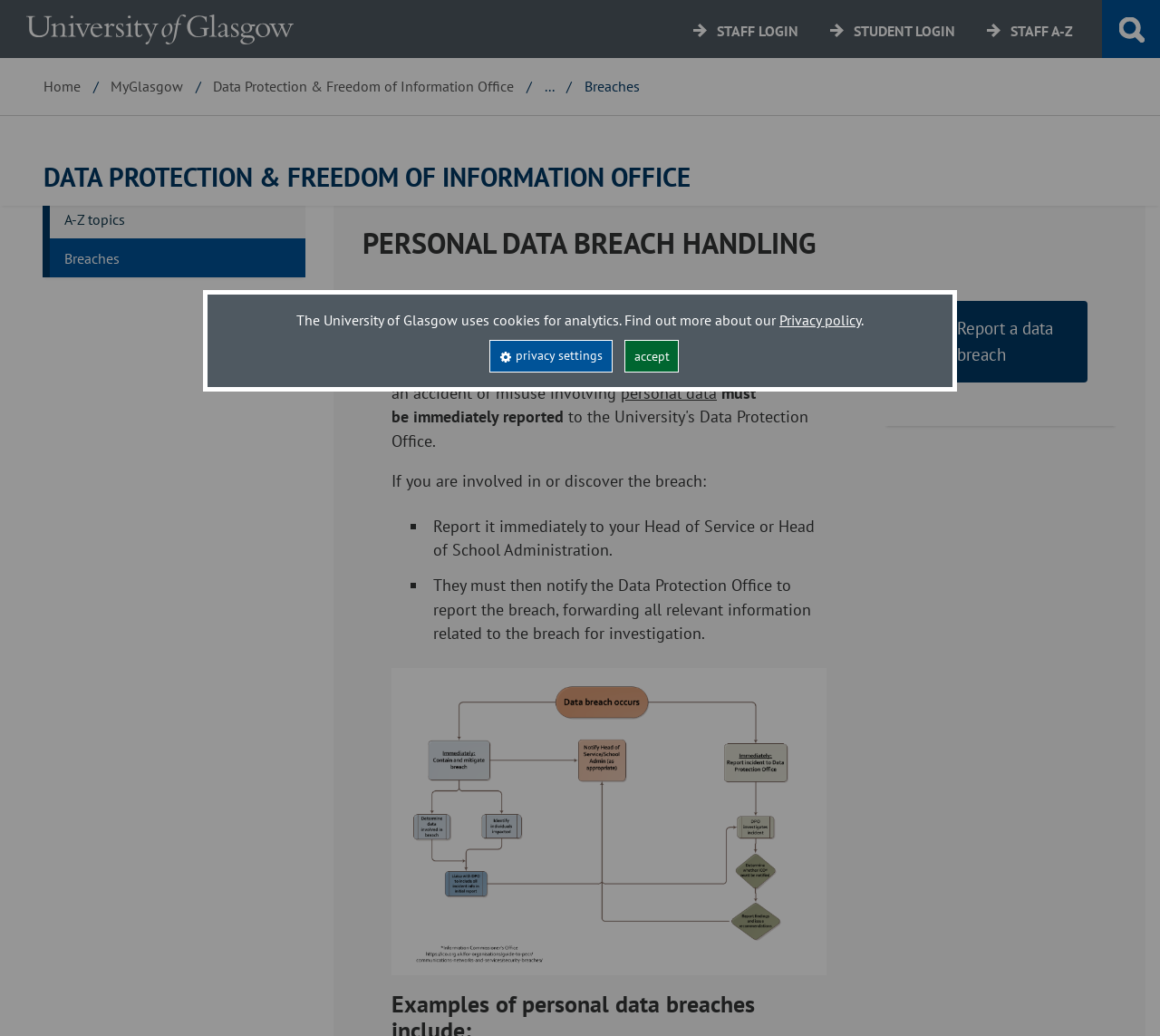Give an in-depth explanation of the webpage layout and content.

The webpage is from the University of Glasgow, specifically the Data Protection & Freedom of Information Office, and focuses on the topic of breaches. At the top, there is a navigation menu allowing users to skip to the main content. Below this, there is a section with a list marker and a link to edit consent, followed by a static text describing the university's use of cookies and a link to the privacy policy.

On the top right, there is a global navigation menu with links to staff and student login, staff A-Z, and the university homepage. The university's logo is also displayed in the top left corner. Below this, there is a breadcrumbs navigation menu showing the path from the home page to the current page, with links to the home page, MyGlasgow, and the Data Protection & Freedom of Information Office.

The main content of the page is divided into sections, with a heading "DATA PROTECTION & FREEDOM OF INFORMATION OFFICE" at the top. Below this, there is a section navigation menu with links to A-Z topics and Breaches. The main content is about personal data breach handling, with headings and static text describing the procedures for reporting personal data breaches. There are also links to related topics, such as reporting a data breach.

Throughout the page, there are several buttons and links, including a button to accept privacy settings and links to login pages, the university homepage, and other related topics. The page also contains several images, including the university logo and an image in the top right corner.